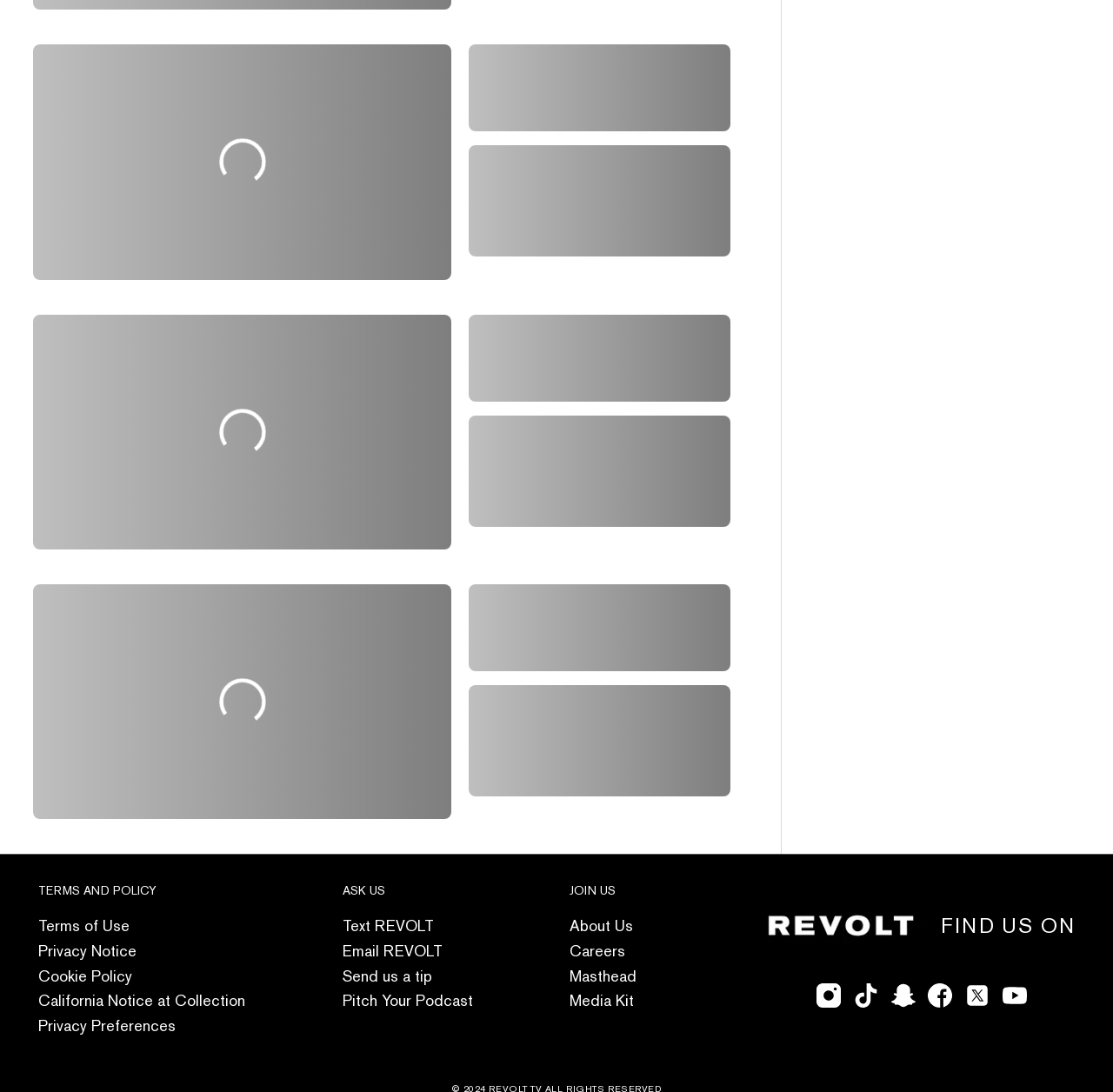Can you show the bounding box coordinates of the region to click on to complete the task described in the instruction: "read heading"?

[0.421, 0.228, 0.656, 0.307]